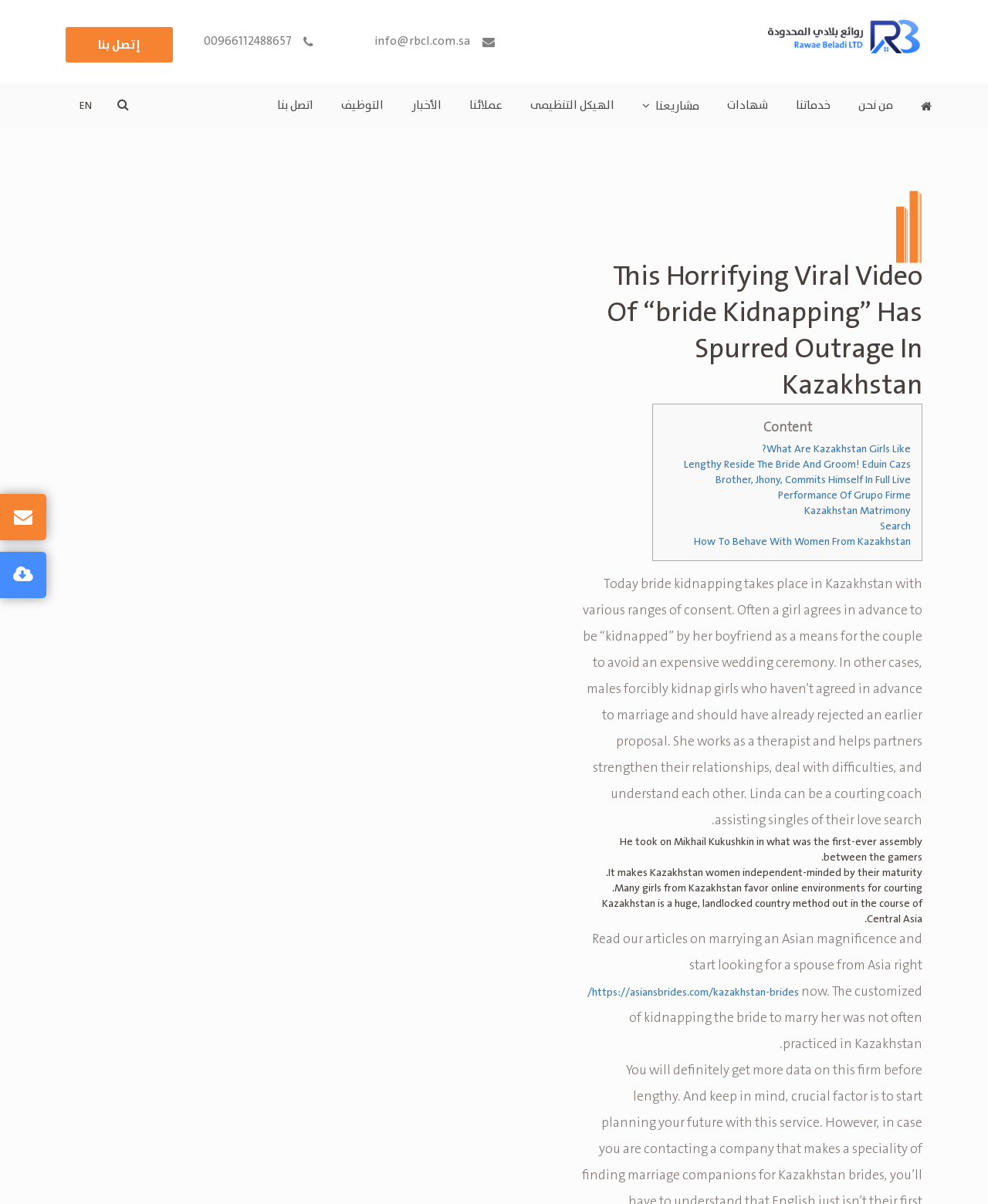Indicate the bounding box coordinates of the element that must be clicked to execute the instruction: "Leave a comment". The coordinates should be given as four float numbers between 0 and 1, i.e., [left, top, right, bottom].

None